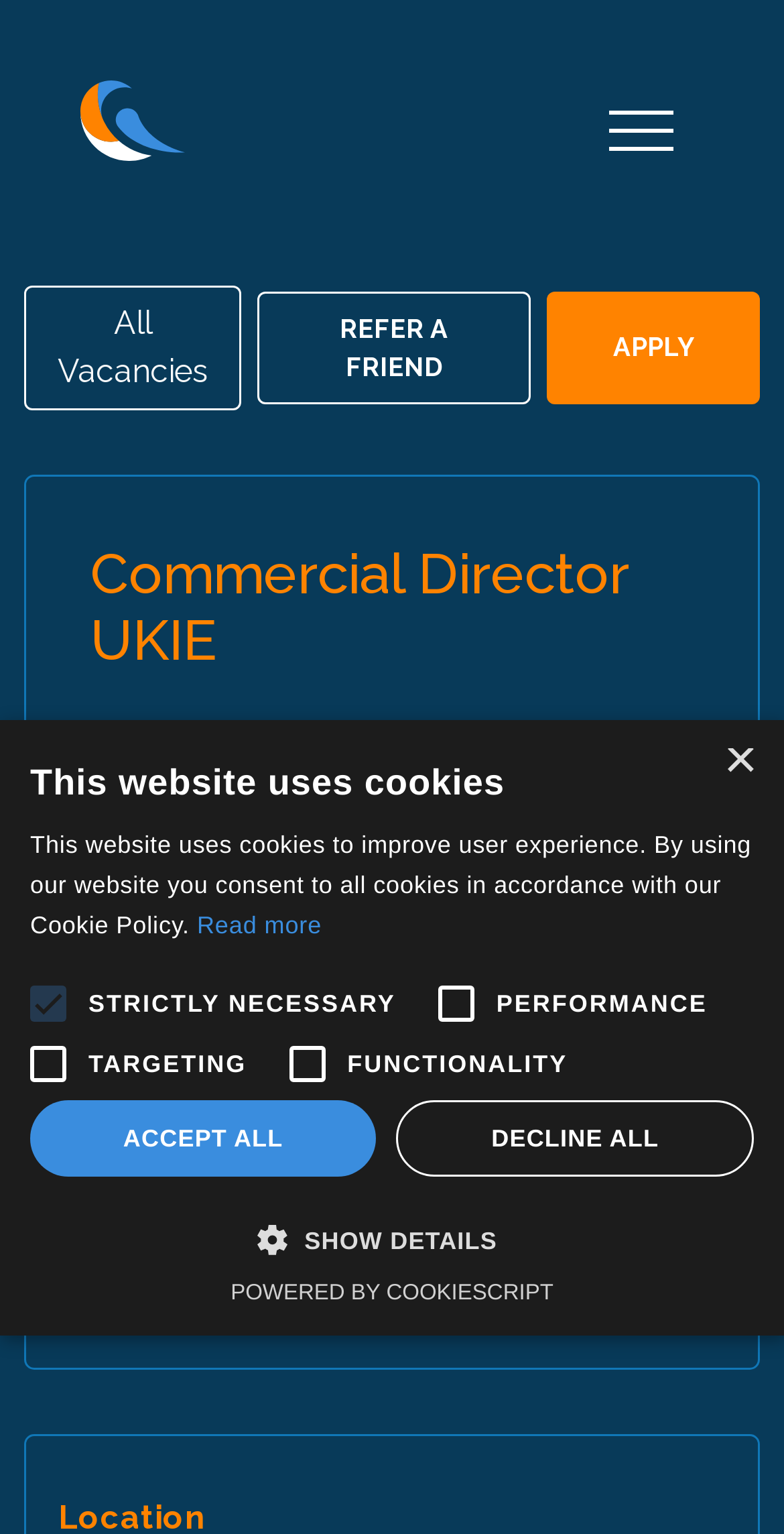Based on the visual content of the image, answer the question thoroughly: What is the location of the UK office?

The job posting mentions that the Commercial Director role is for the UK office in Manchester, which provides the location of the office.